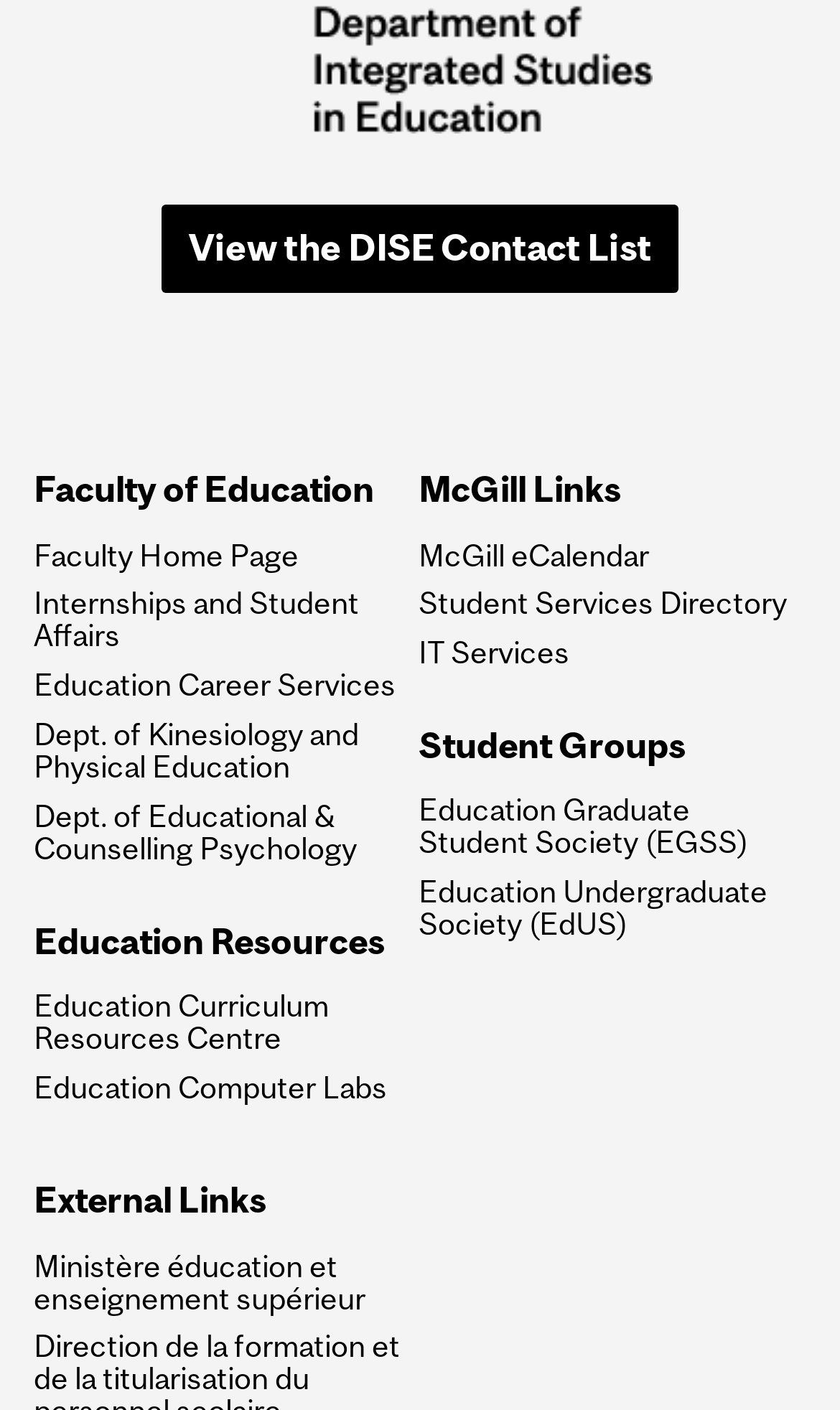Find the bounding box coordinates of the element's region that should be clicked in order to follow the given instruction: "Explore McGill eCalendar". The coordinates should consist of four float numbers between 0 and 1, i.e., [left, top, right, bottom].

[0.499, 0.383, 0.949, 0.406]